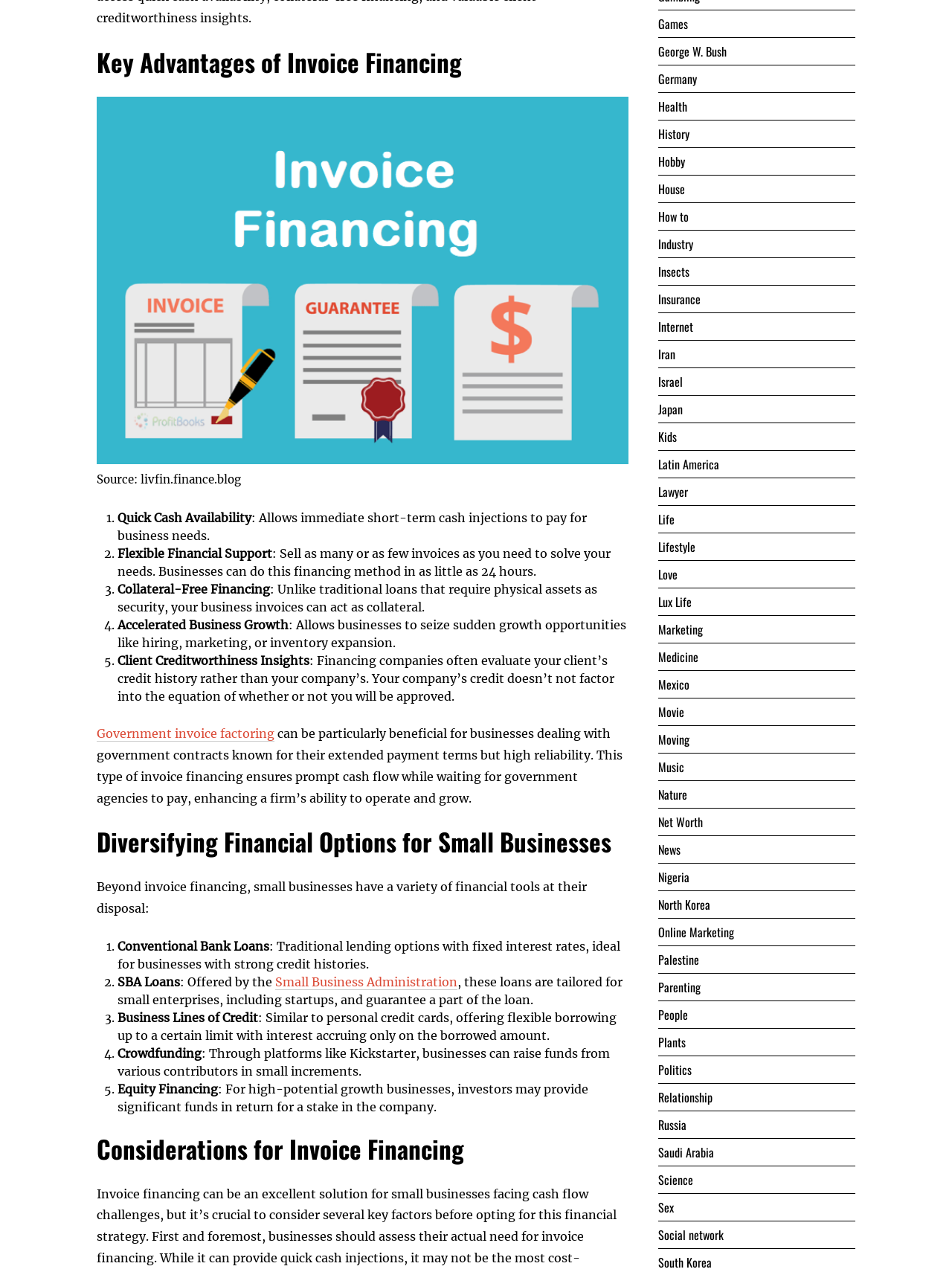Pinpoint the bounding box coordinates of the element you need to click to execute the following instruction: "Click the 'Contact Us' link". The bounding box should be represented by four float numbers between 0 and 1, in the format [left, top, right, bottom].

None